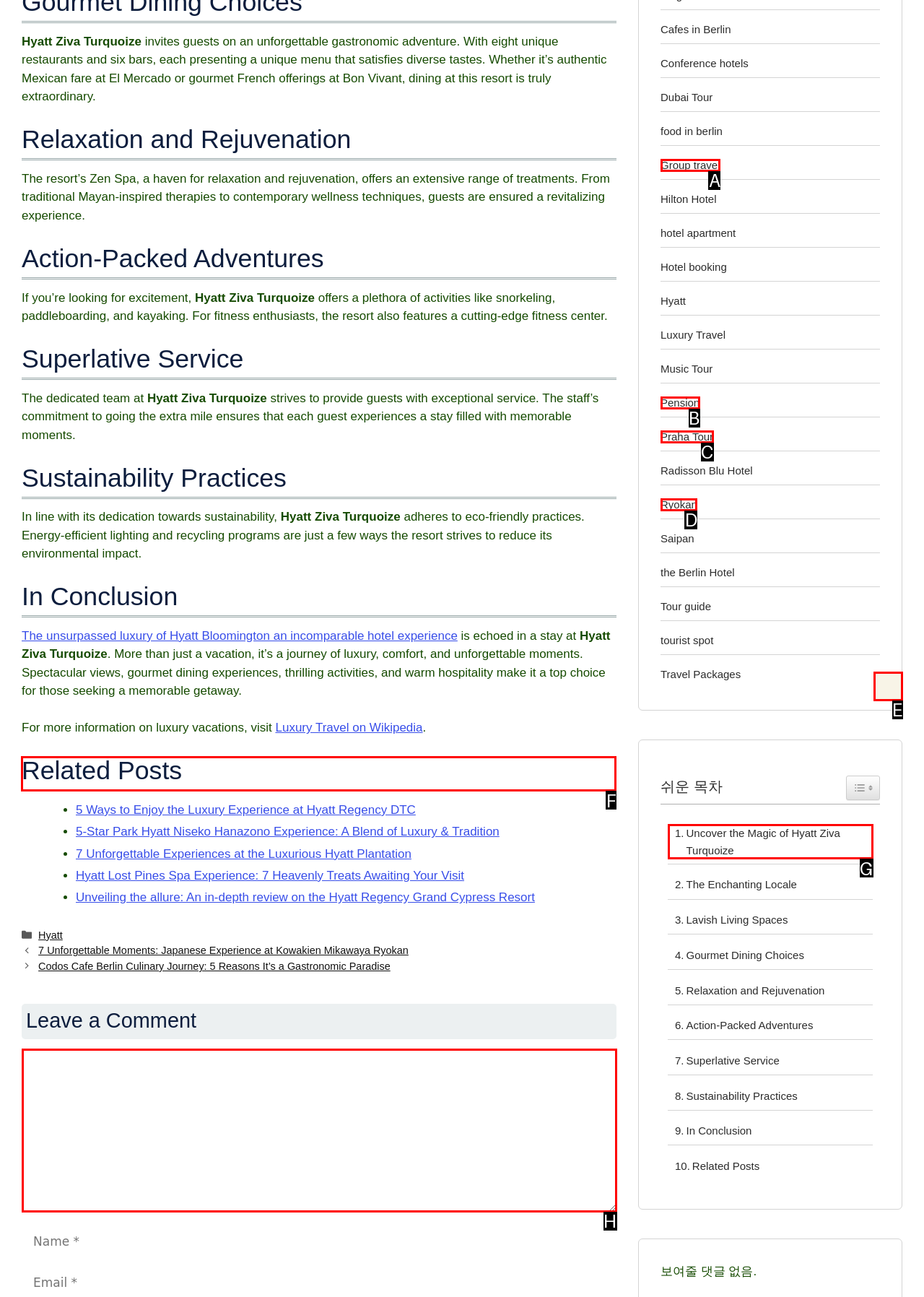From the options shown in the screenshot, tell me which lettered element I need to click to complete the task: Click on 'Related Posts'.

F